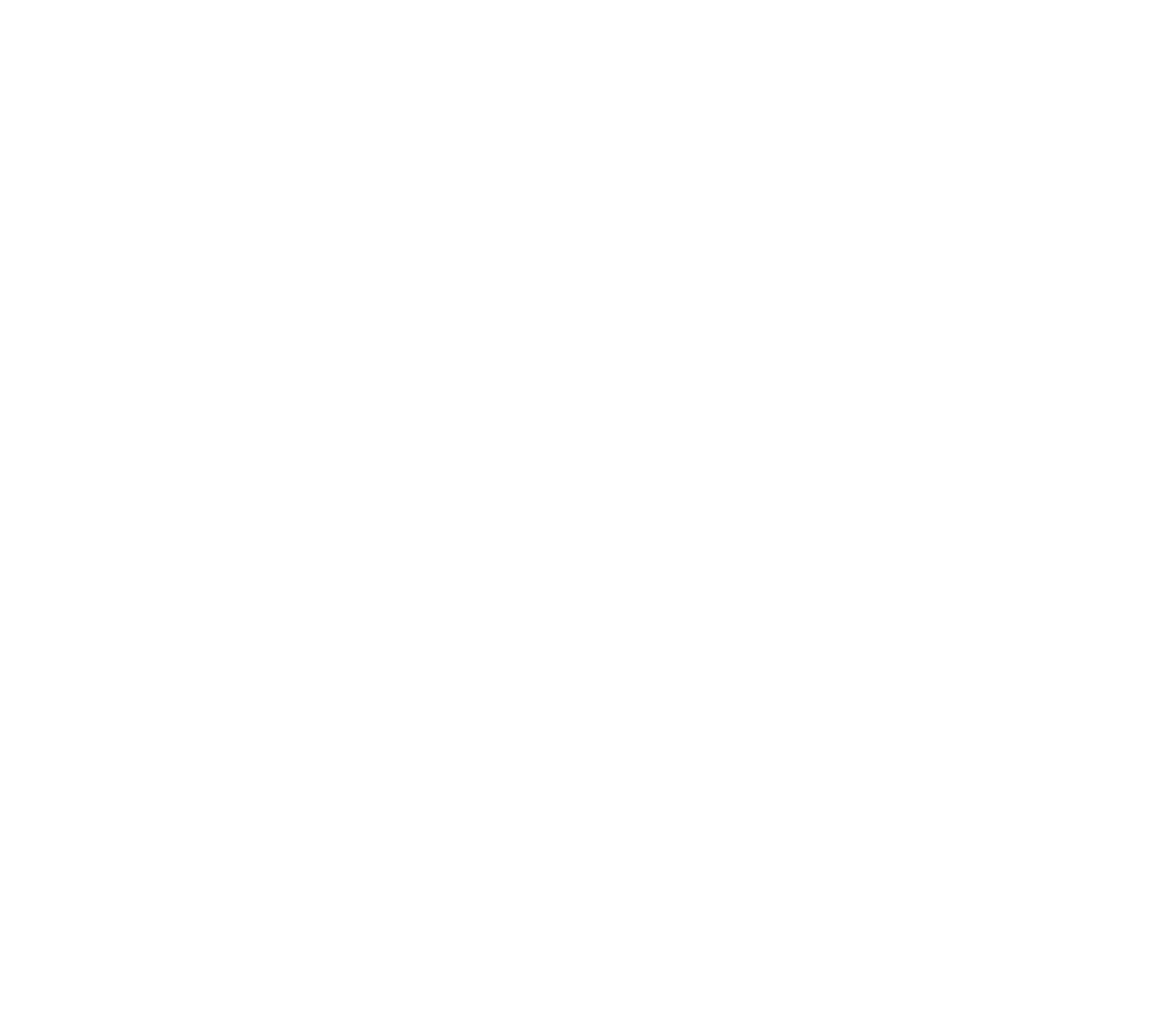Respond to the following question with a brief word or phrase:
What is the date of the second article?

MAY 19, 2024